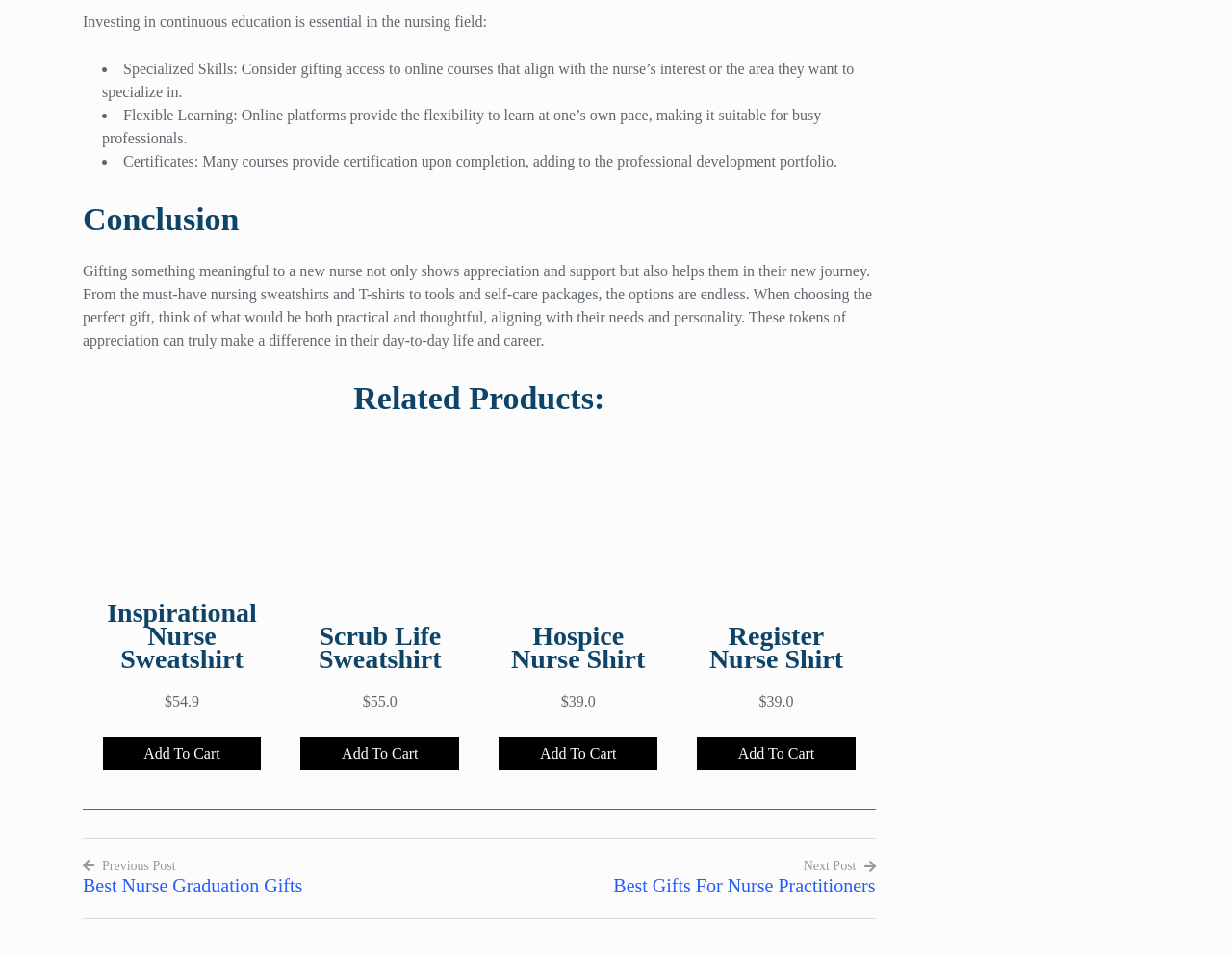Please provide a brief answer to the question using only one word or phrase: 
What is the price of the Hospice Nurse Shirt?

$39.0